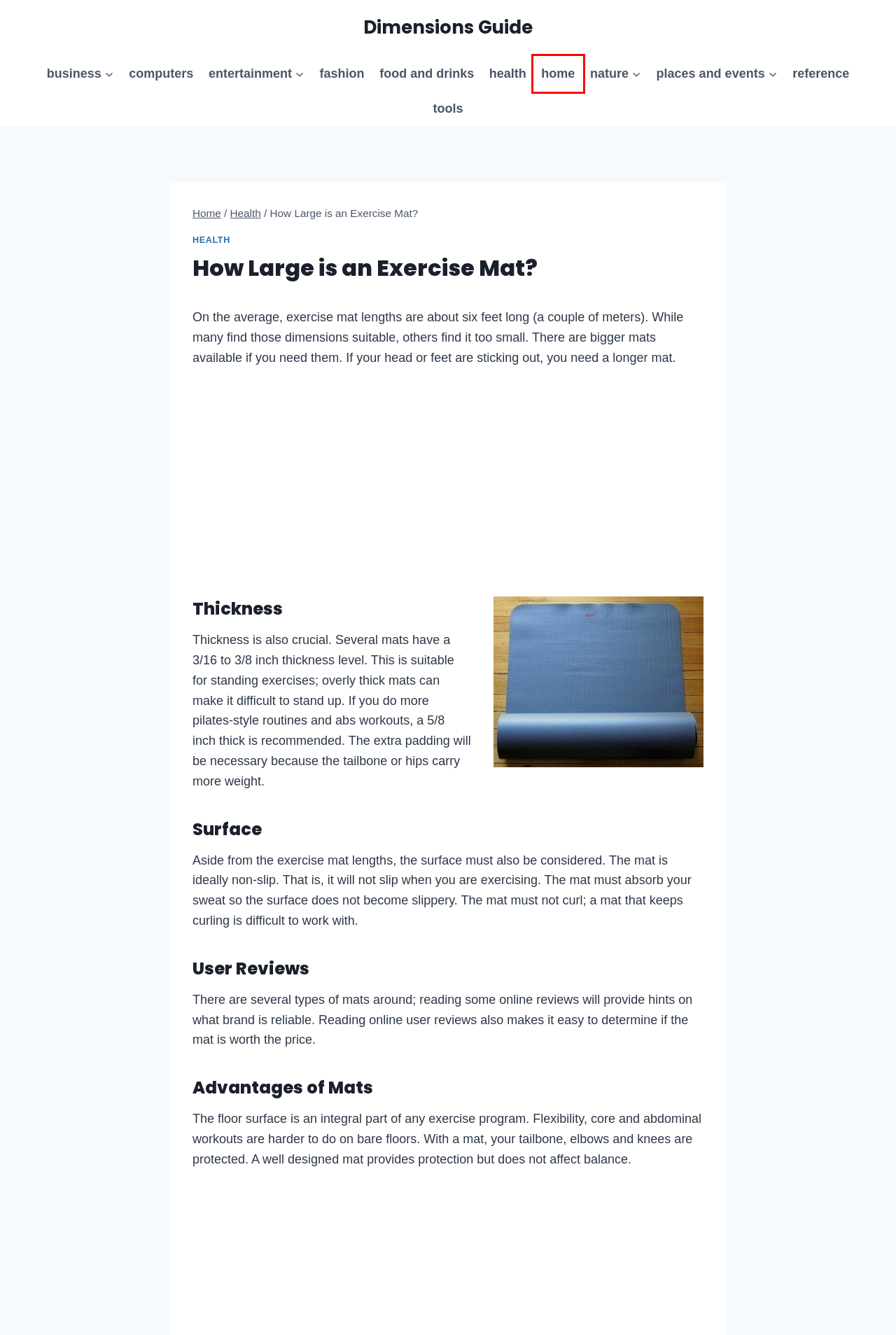You have a screenshot of a webpage, and a red bounding box highlights an element. Select the webpage description that best fits the new page after clicking the element within the bounding box. Options are:
A. Dimensions Guide - Because Size Matters
B. Computers Archives - Dimensions Guide
C. Business Archives - Dimensions Guide
D. Health Archives - Dimensions Guide
E. Home Archives - Dimensions Guide
F. Places and Events Archives - Dimensions Guide
G. Fashion Archives - Dimensions Guide
H. Entertainment and Sport Archives - Dimensions Guide

E